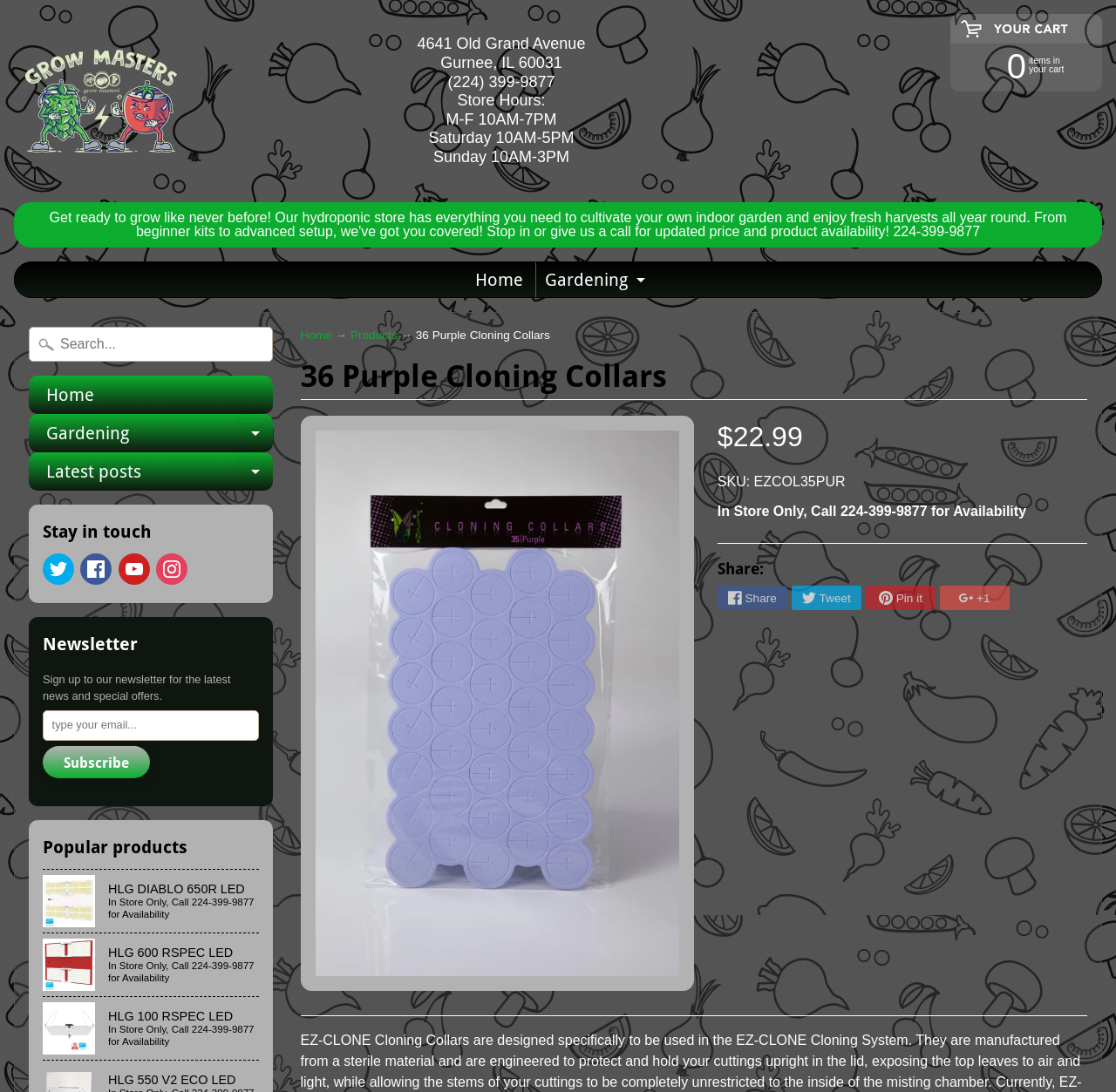Given the element description "Expand child menu" in the screenshot, predict the bounding box coordinates of that UI element.

[0.213, 0.414, 0.244, 0.449]